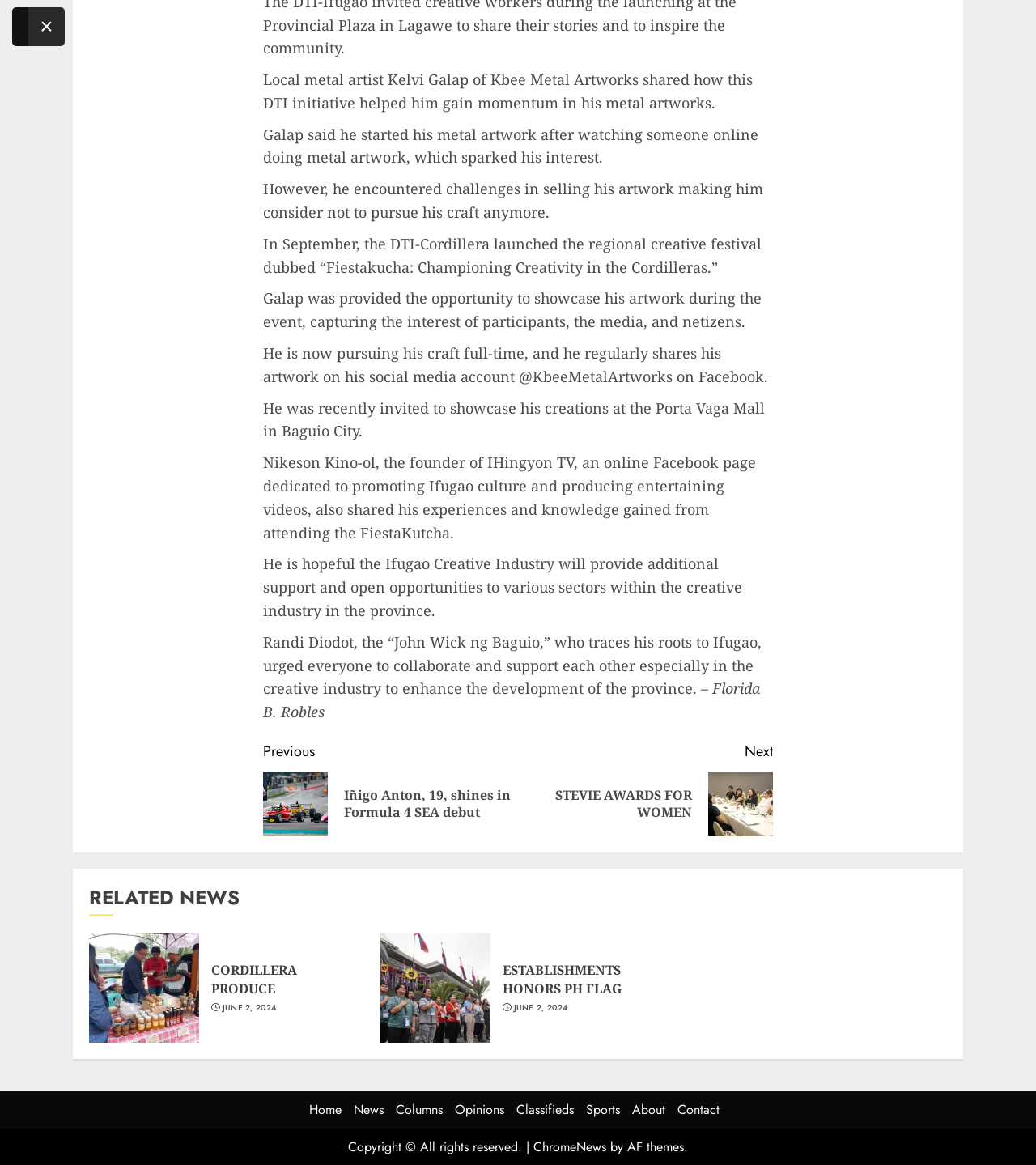Locate the UI element described as follows: "June 2, 2024". Return the bounding box coordinates as four float numbers between 0 and 1 in the order [left, top, right, bottom].

[0.215, 0.86, 0.267, 0.87]